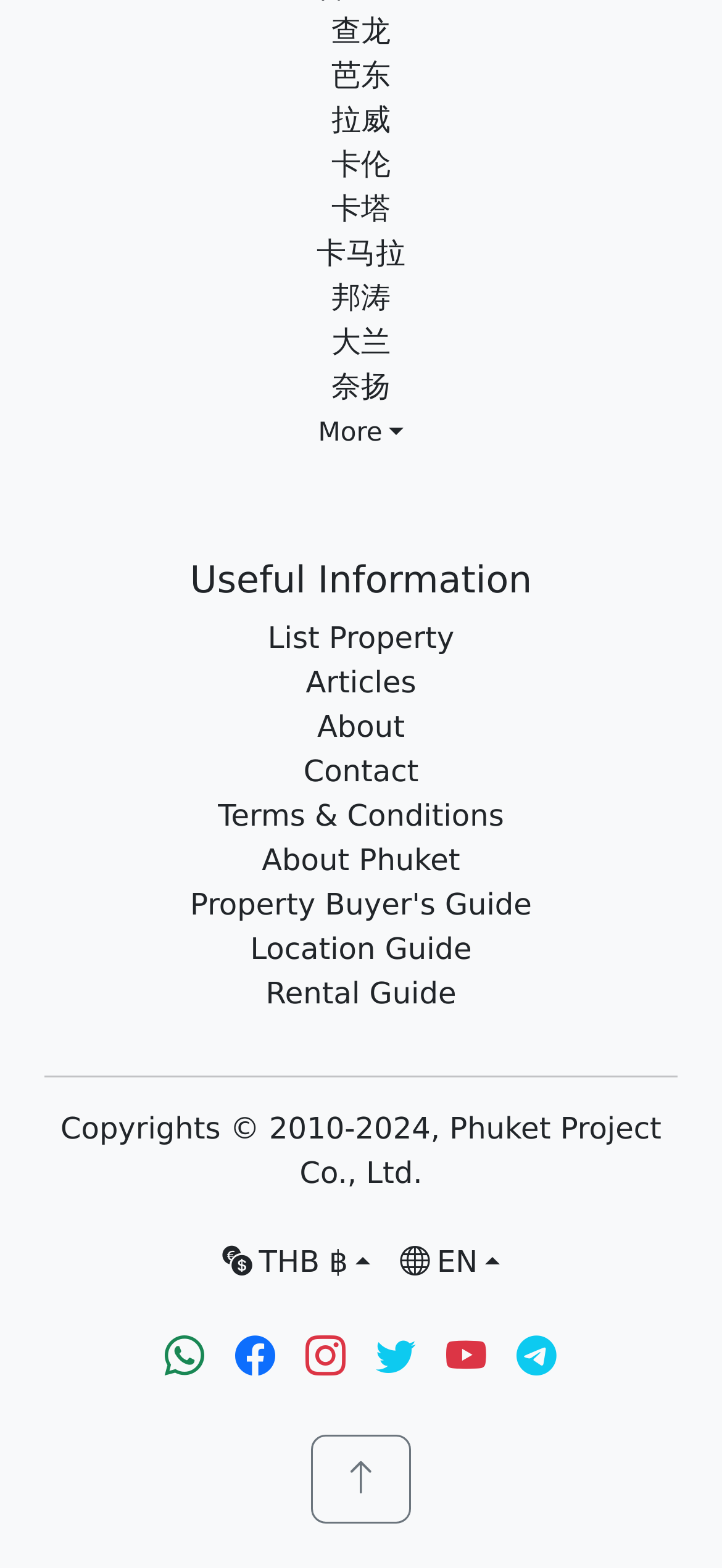Determine the bounding box coordinates for the clickable element to execute this instruction: "Click on the 'THB ฿' button". Provide the coordinates as four float numbers between 0 and 1, i.e., [left, top, right, bottom].

[0.307, 0.794, 0.513, 0.816]